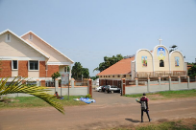Depict the image with a detailed narrative.

The image captures a serene view from the street, showcasing a picturesque setting that includes a house for the priests on the left and the Miraculous Medal Shrine on the right. The architectural design of the shrine is notable, featuring a prominent cross and vibrant stained glass windows that bring a sense of spiritual allure to the scene. In the foreground, a pedestrian stands on the road, seemingly engaged with the environment, while the surrounding greenery complements the tranquil atmosphere. This scene reflects the peaceful coexistence of residential and ecclesiastical spaces within the community.